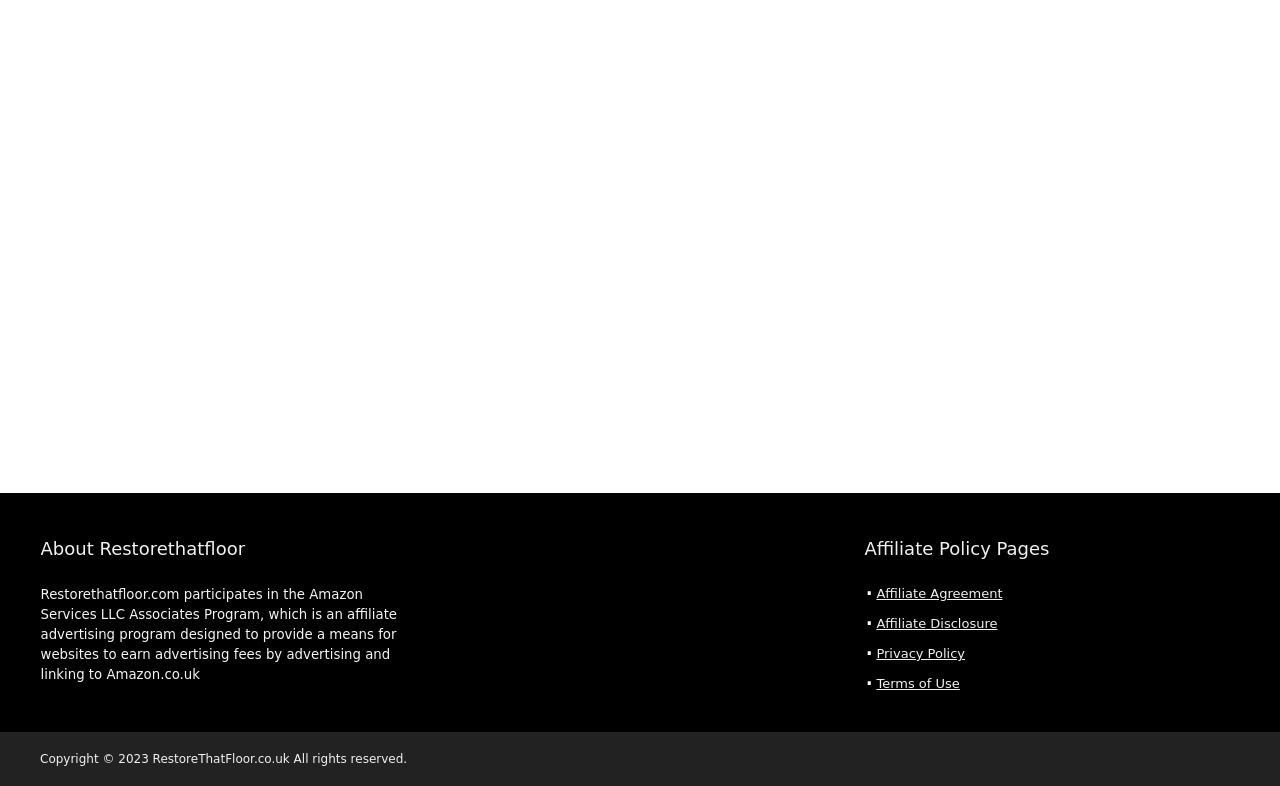Identify the bounding box coordinates for the UI element that matches this description: "over 9 years".

None